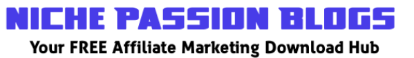What is the color of the font in the header?
Please provide a comprehensive answer based on the visual information in the image.

The caption explicitly states that the header 'Niche Passion Blogs' is presented in a bold blue font, indicating that the font color is blue.